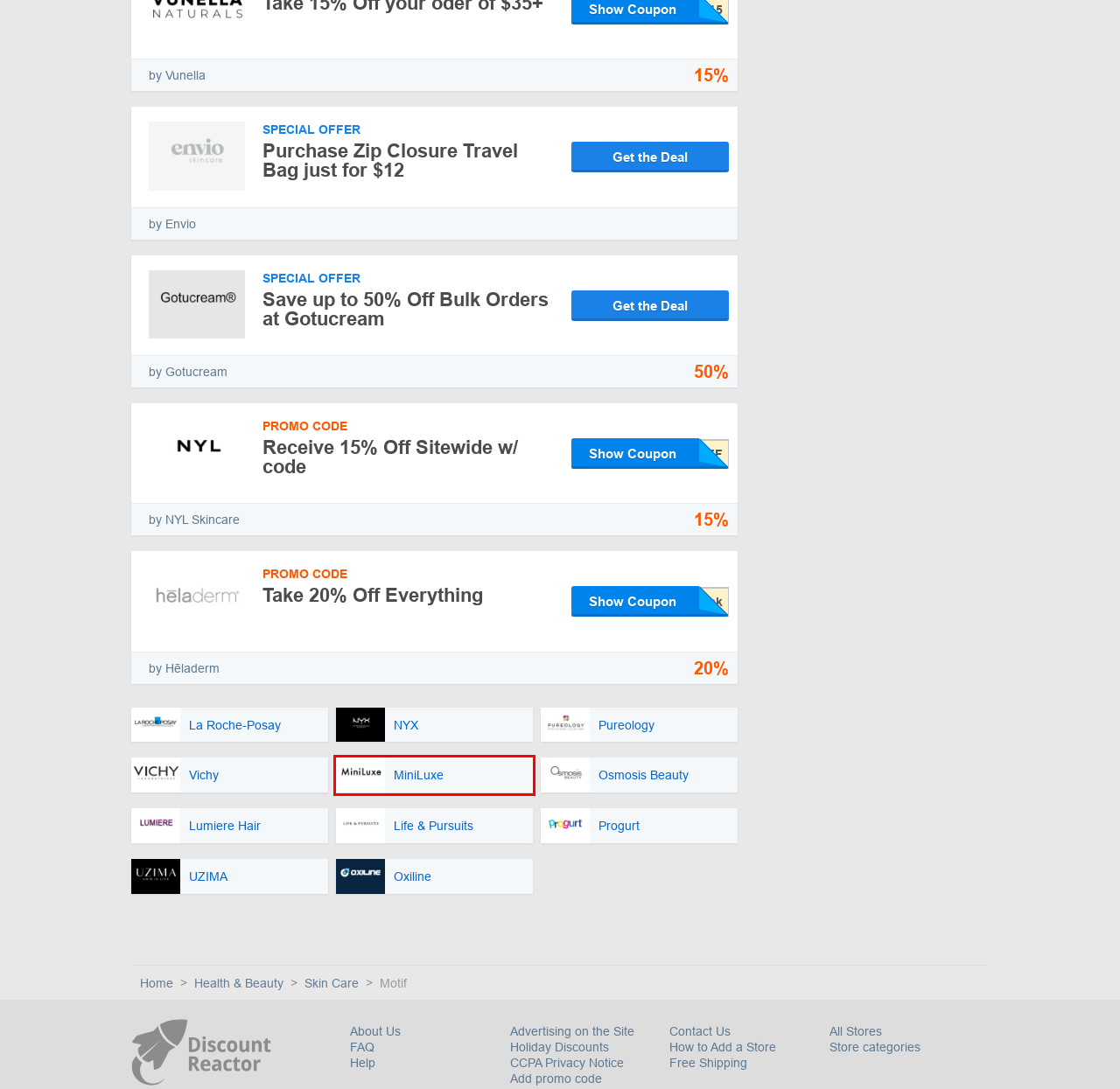Analyze the screenshot of a webpage featuring a red rectangle around an element. Pick the description that best fits the new webpage after interacting with the element inside the red bounding box. Here are the candidates:
A. MiniLuxe Promo Codes - 15% OFF Coupon in May 2024
B. Vunella Promo Codes - 15% OFF Coupon in May 2024
C. Osmosis Beauty Promo Codes - 20% OFF in May 2024
D. Envio®️Skin Health: See Yourself Clearly Again®️
E. Vichy Promo Codes - 20% OFF Coupon in May 2024
F. Advertise on DiscountReactor.com
G. Gotucream Promo Codes - Up to 50% OFF in May 2024
H. Contact us | DiscountReactor

A